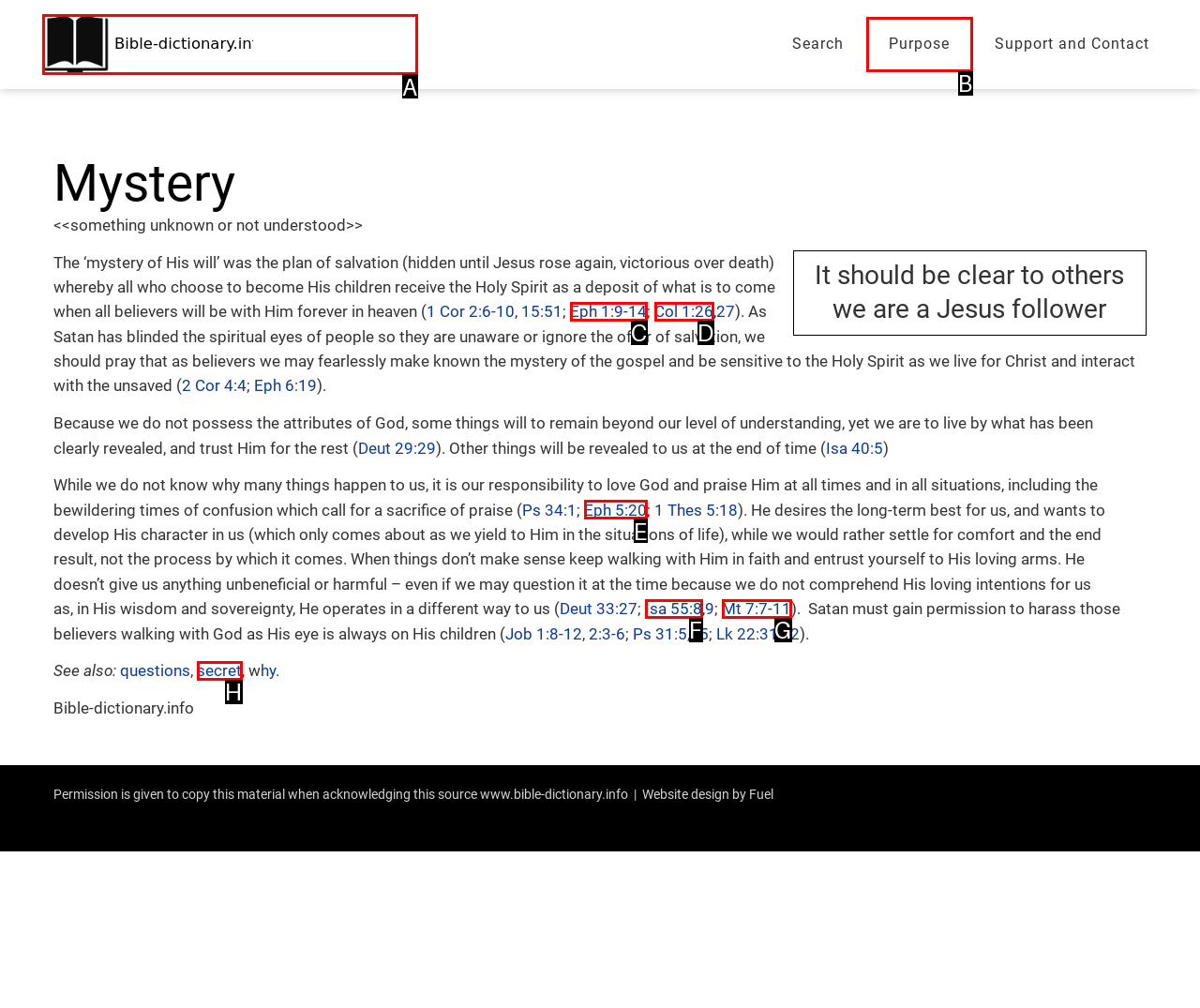Find the option that matches this description: Mt 7:7-11
Provide the corresponding letter directly.

G